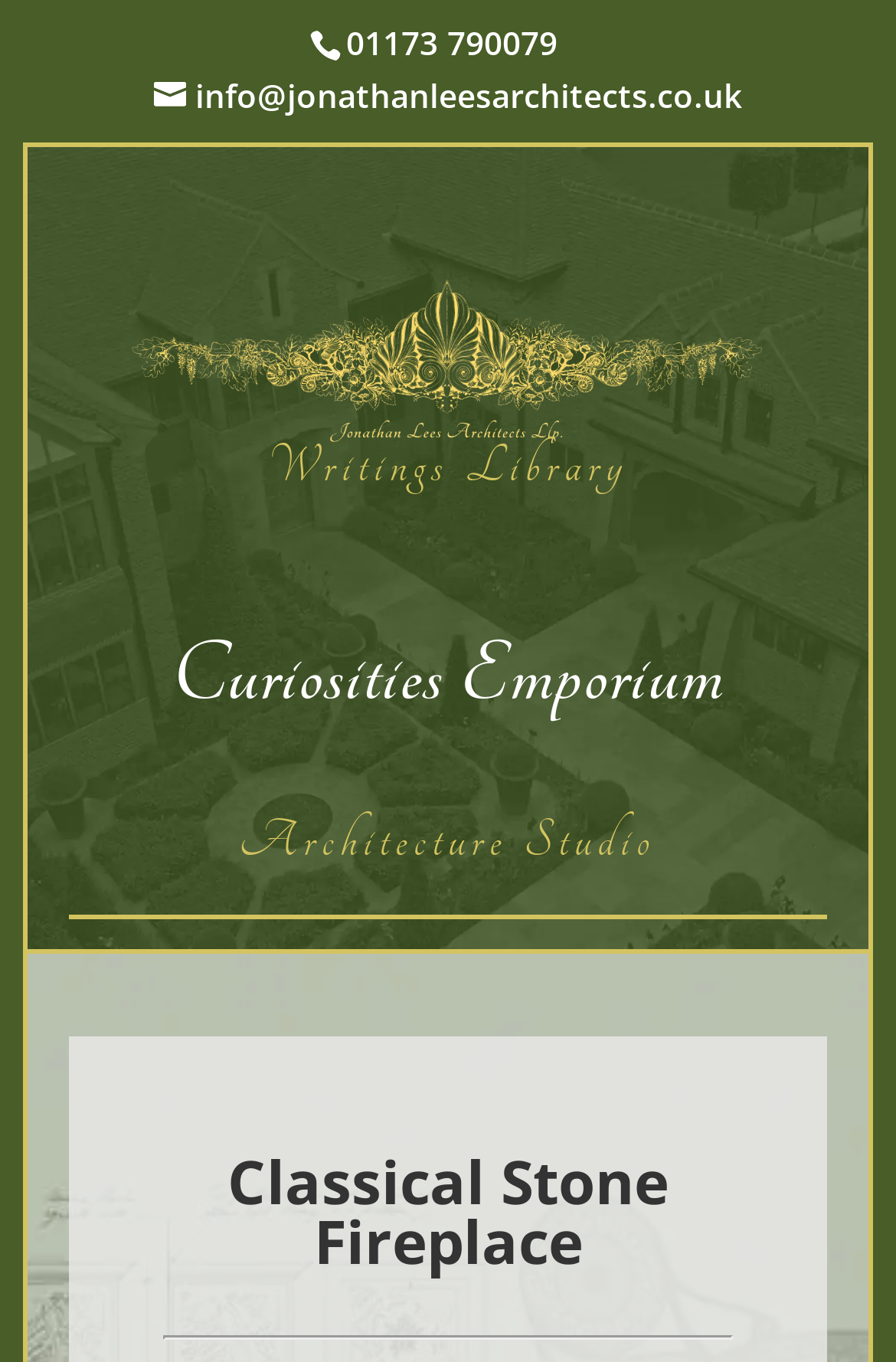Give a concise answer using only one word or phrase for this question:
What is the orientation of the separator element?

horizontal